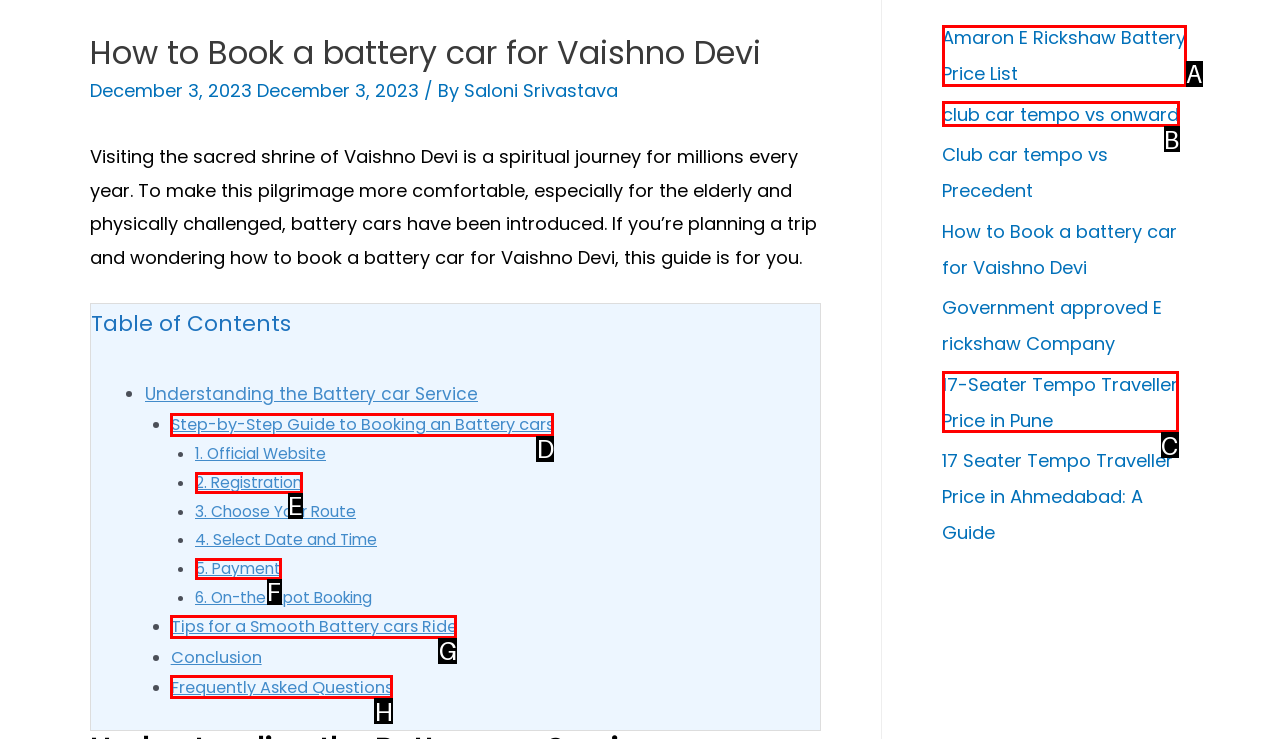Choose the HTML element that corresponds to the description: 5. Payment
Provide the answer by selecting the letter from the given choices.

F